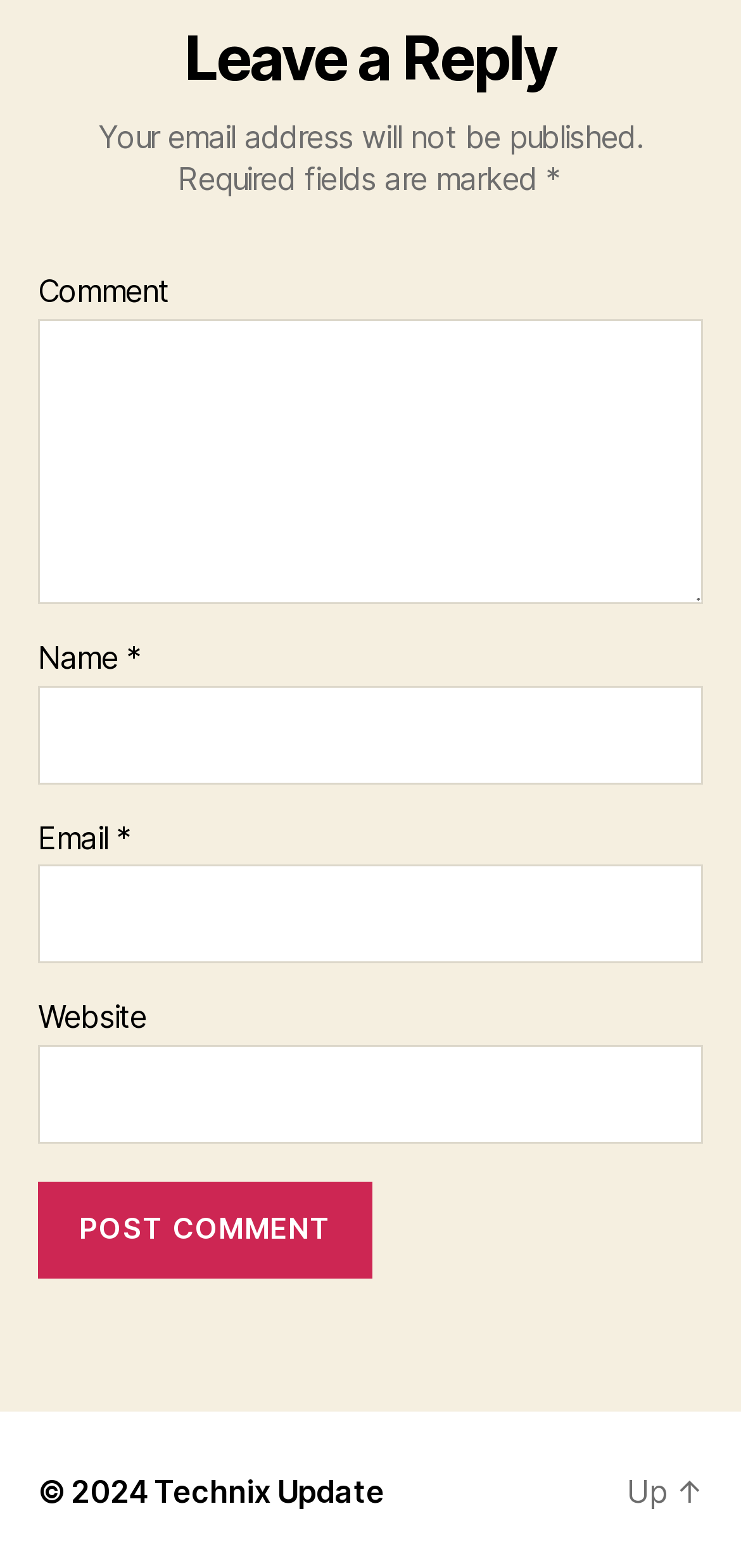Based on the image, please respond to the question with as much detail as possible:
What is the function of the button?

The button is labeled 'Post Comment' and is located below the textboxes. Its position and label suggest that its function is to submit the comment information inputted in the textboxes.